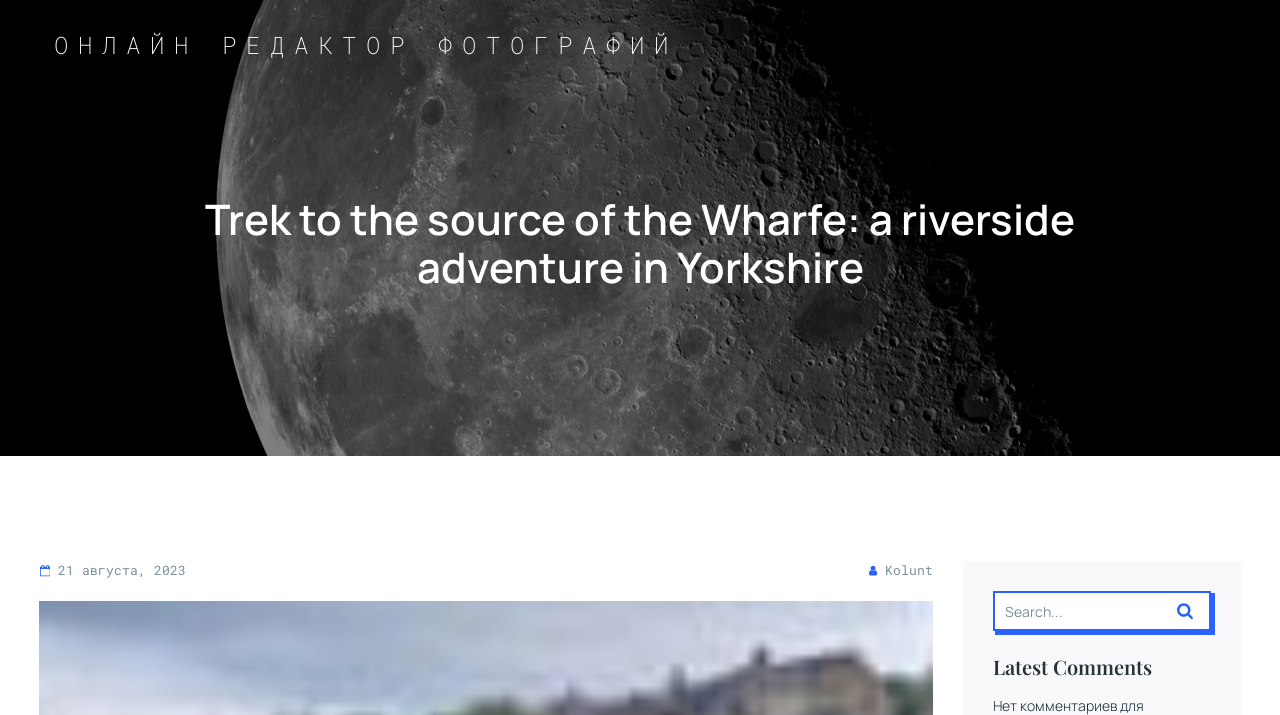Answer the question using only a single word or phrase: 
What is the date mentioned on the webpage?

21 августа, 2023